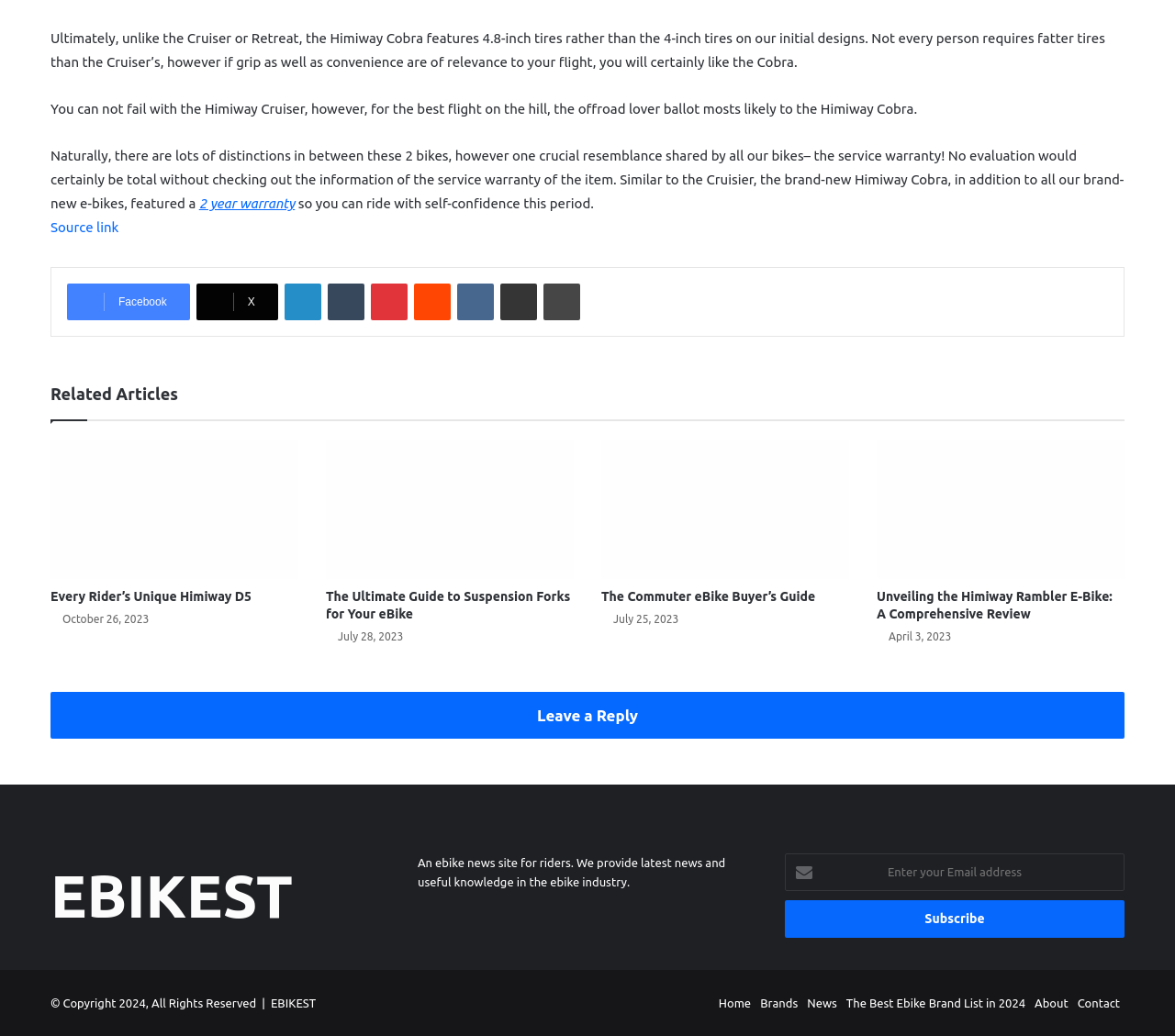Please give a succinct answer using a single word or phrase:
What is the brand of the e-bike being discussed?

Himiway